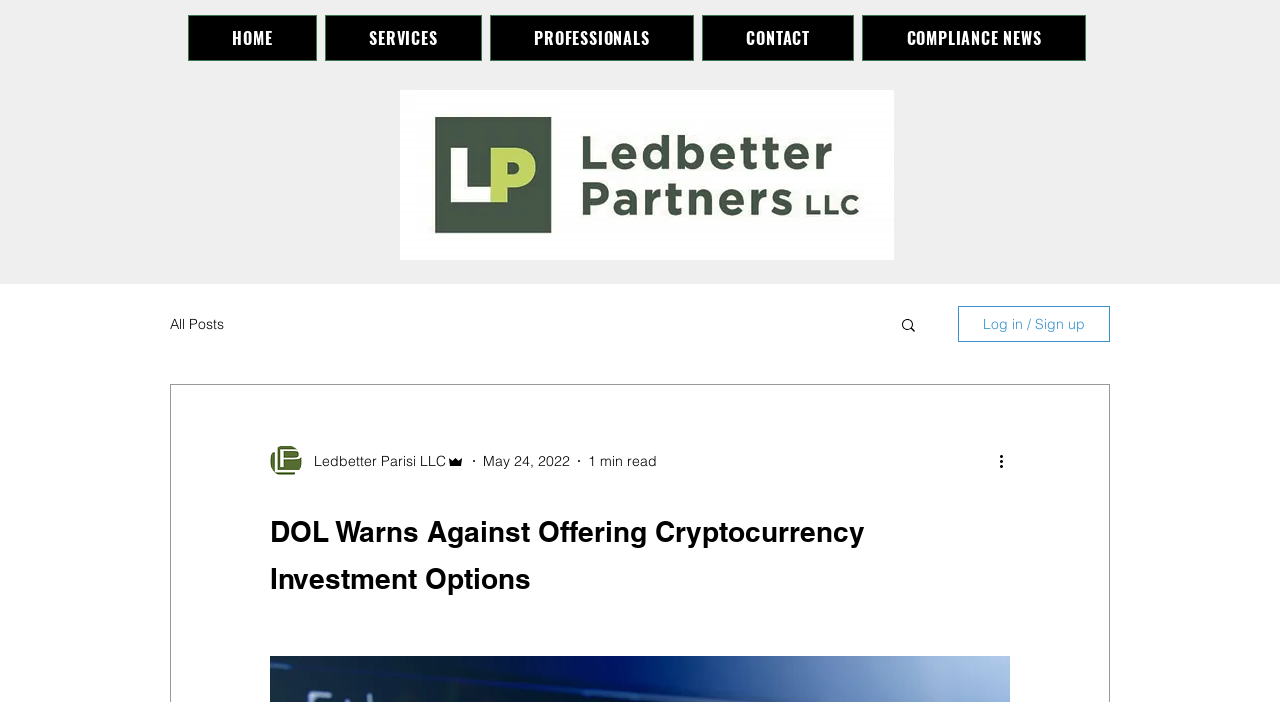What is the text on the top-left navigation link?
Answer with a single word or phrase, using the screenshot for reference.

HOME